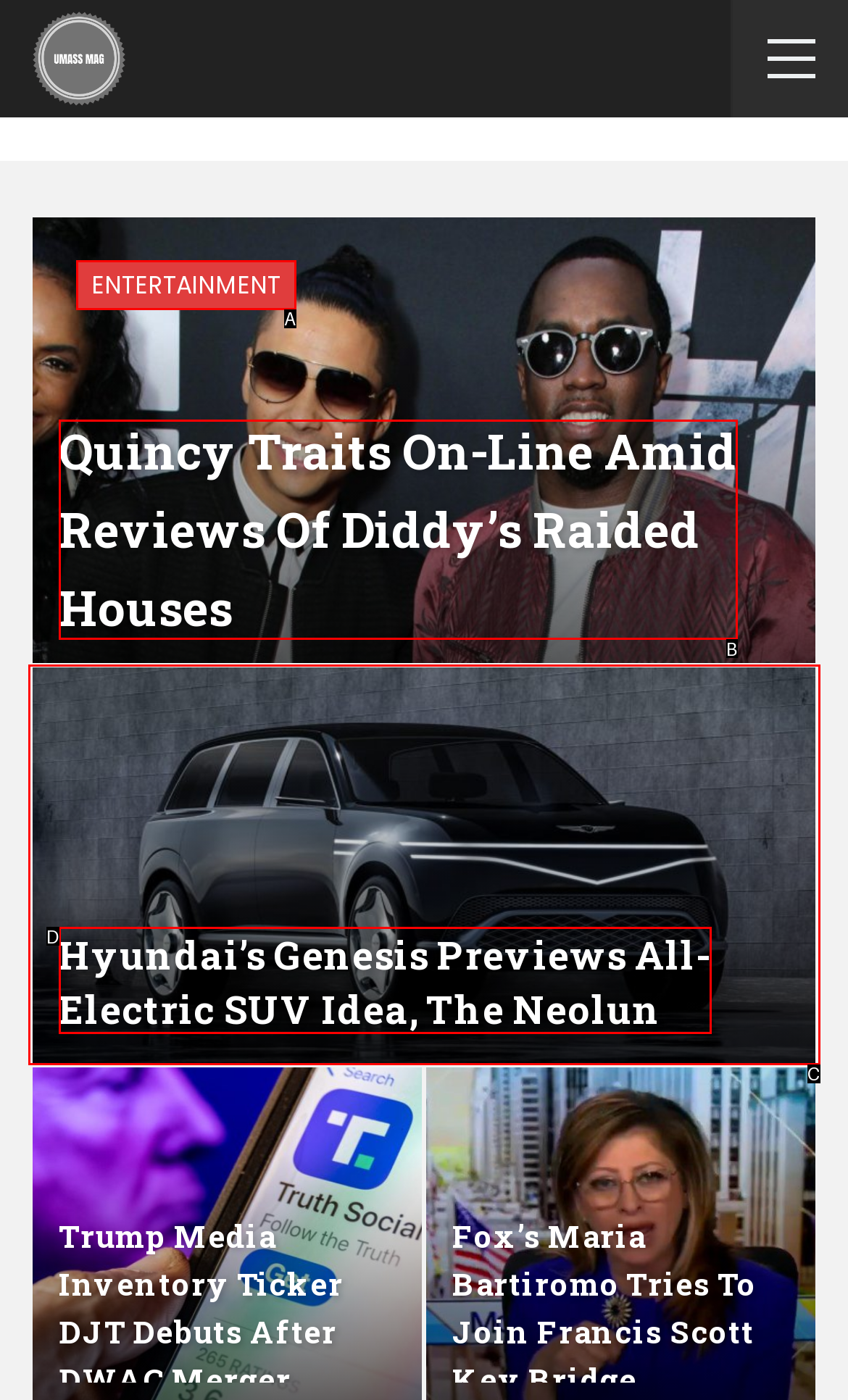Identify the HTML element that corresponds to the description: Entertainment
Provide the letter of the matching option from the given choices directly.

A